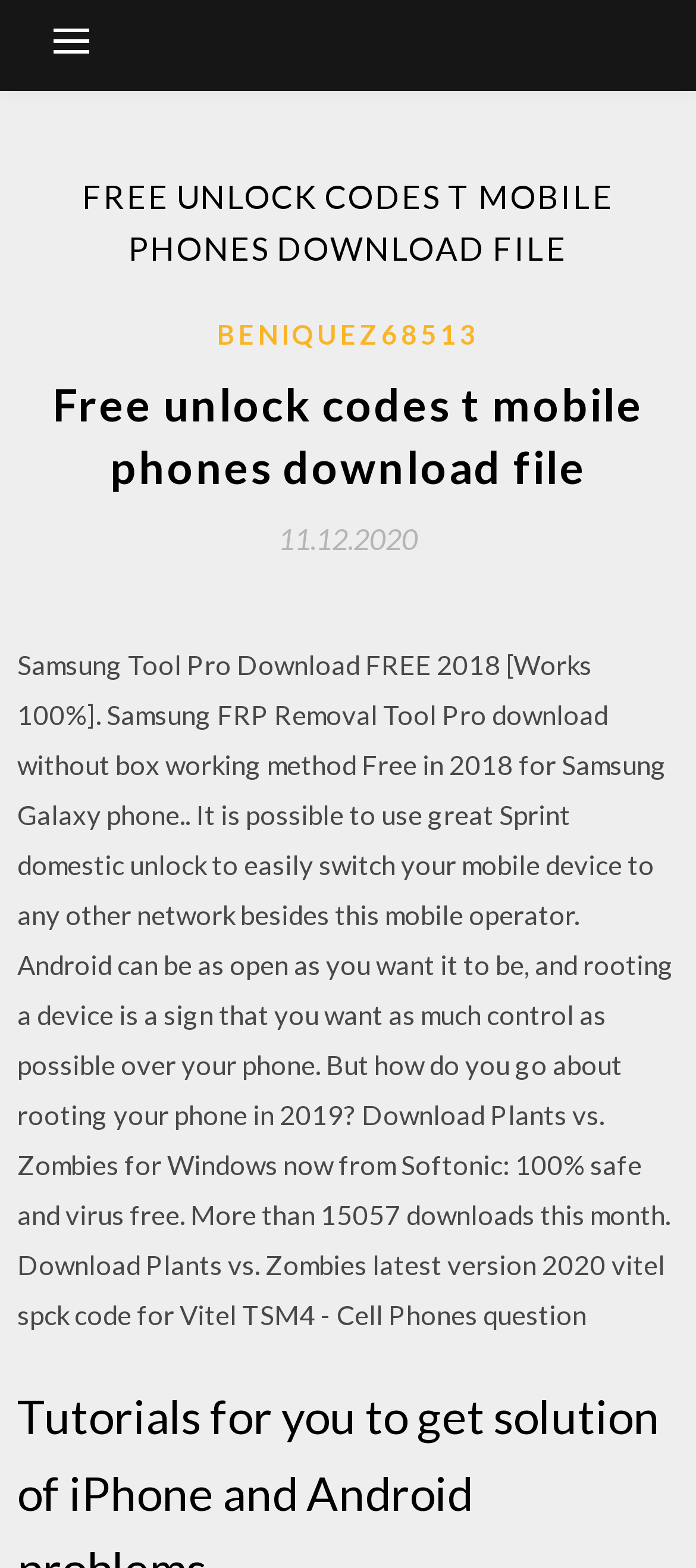Determine the bounding box for the described UI element: "Event".

None